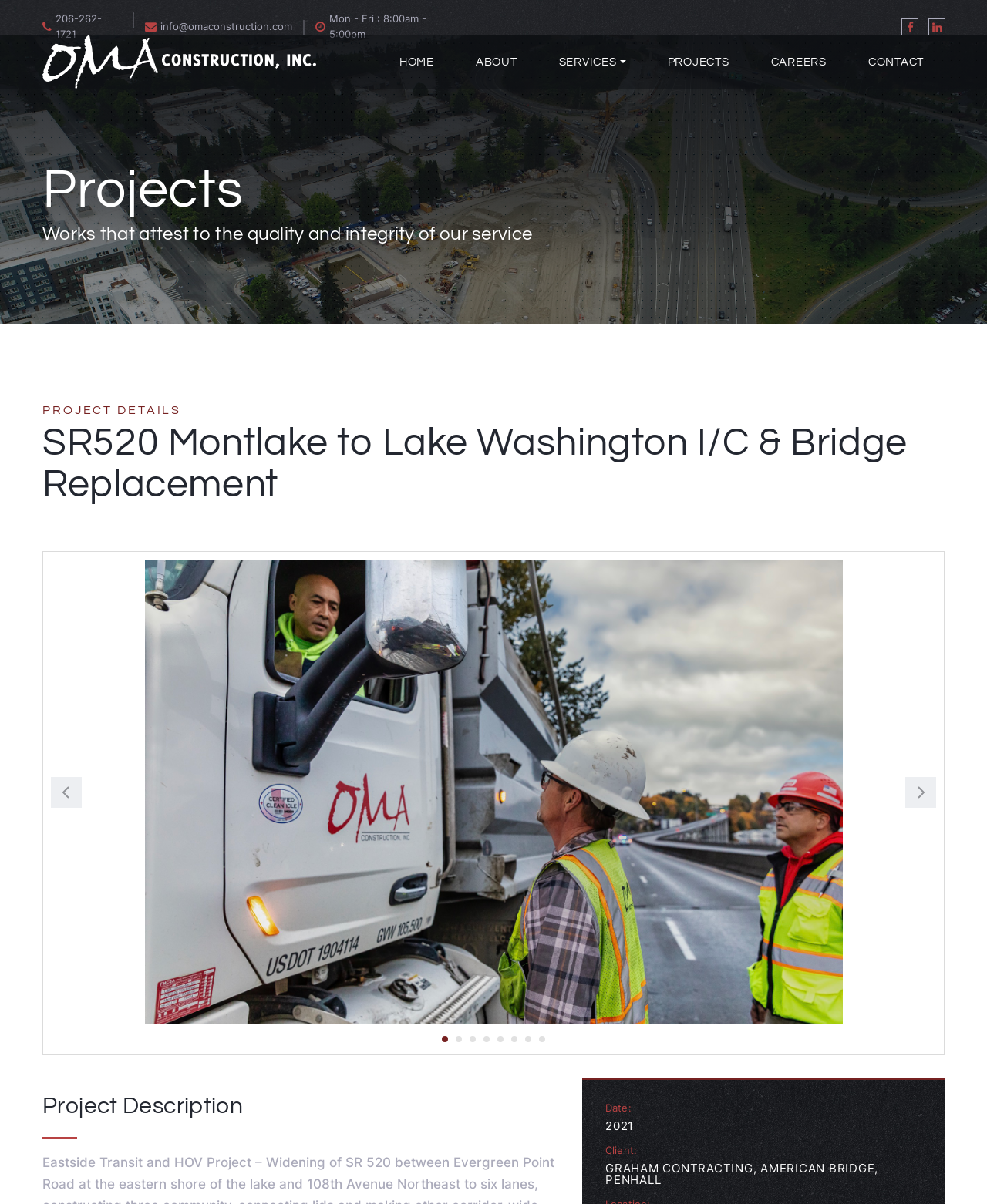Produce an extensive caption that describes everything on the webpage.

This webpage is about the SR520 Montlake to Lake Washington I/C & Bridge Replacement project by OMA Construction Inc. At the top left, there are two phone numbers and an email address. Below them, there is a note about the office hours, "Mon - Fri : 8:00am - 5:00pm". 

On the top right, there are three social media links. Below them, there is a navigation menu with links to "HOME", "ABOUT", "SERVICES", "PROJECTS", "CAREERS", and "CONTACT". 

The main content of the page is divided into two sections. The left section has a heading "Projects" and a subheading "Works that attest to the quality and integrity of our service". Below this, there is a project description section with a heading "SR520 Montlake to Lake Washington I/C & Bridge Replacement". 

The right section has a heading "PROJECT DETAILS" and lists some project details, including a project description, date, and client information. The date is listed as "2021" and the client is "GRAHAM CONTRACTING, AMERICAN BRIDGE, PENHALL". 

At the bottom of the page, there are several links, including pagination links numbered from 1 to 8.